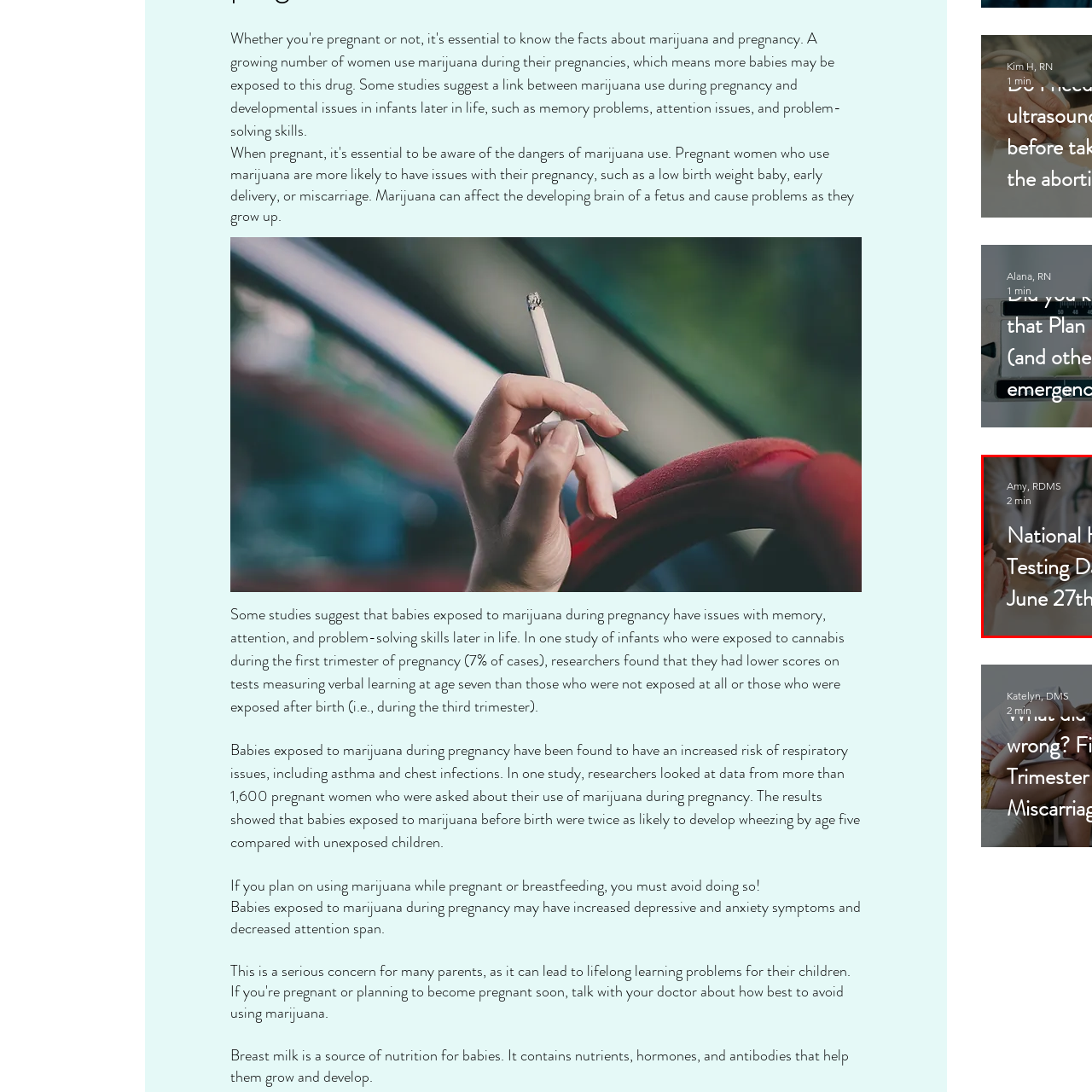What is the atmosphere of the presentation?
Check the image enclosed by the red bounding box and reply to the question using a single word or phrase.

Calming